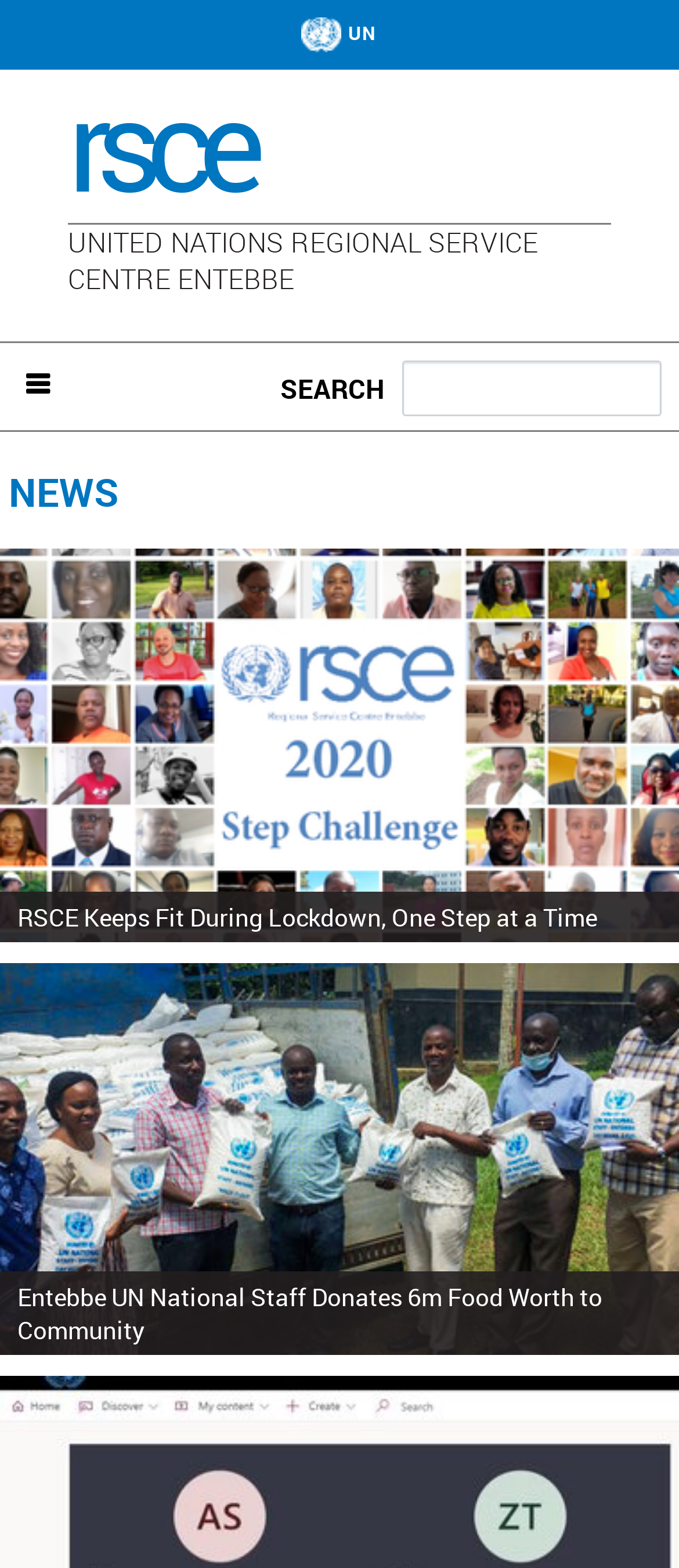Locate the bounding box for the described UI element: "Christmas Lantern Santa Tealight". Ensure the coordinates are four float numbers between 0 and 1, formatted as [left, top, right, bottom].

None